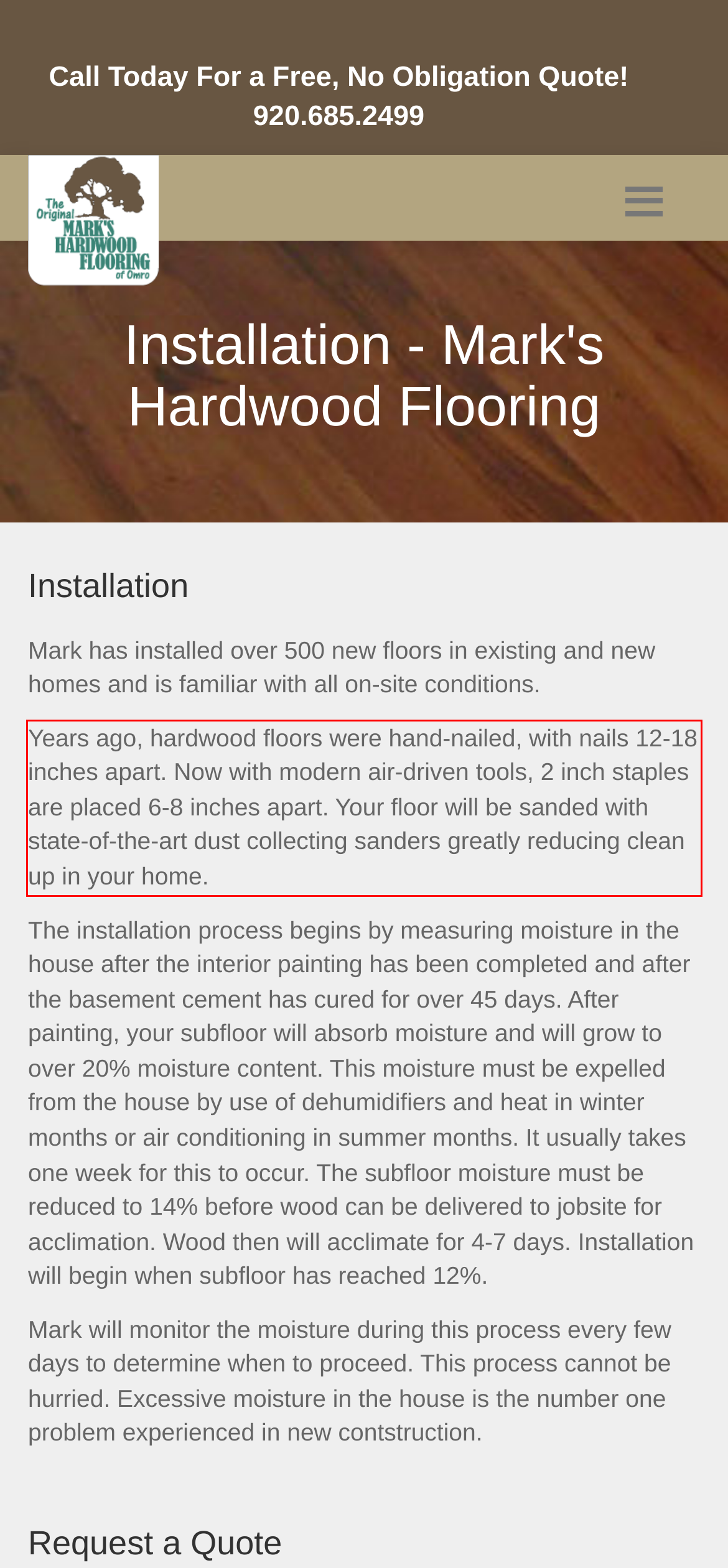Using the provided webpage screenshot, identify and read the text within the red rectangle bounding box.

Years ago, hardwood floors were hand-nailed, with nails 12-18 inches apart. Now with modern air-driven tools, 2 inch staples are placed 6-8 inches apart. Your floor will be sanded with state-of-the-art dust collecting sanders greatly reducing clean up in your home.